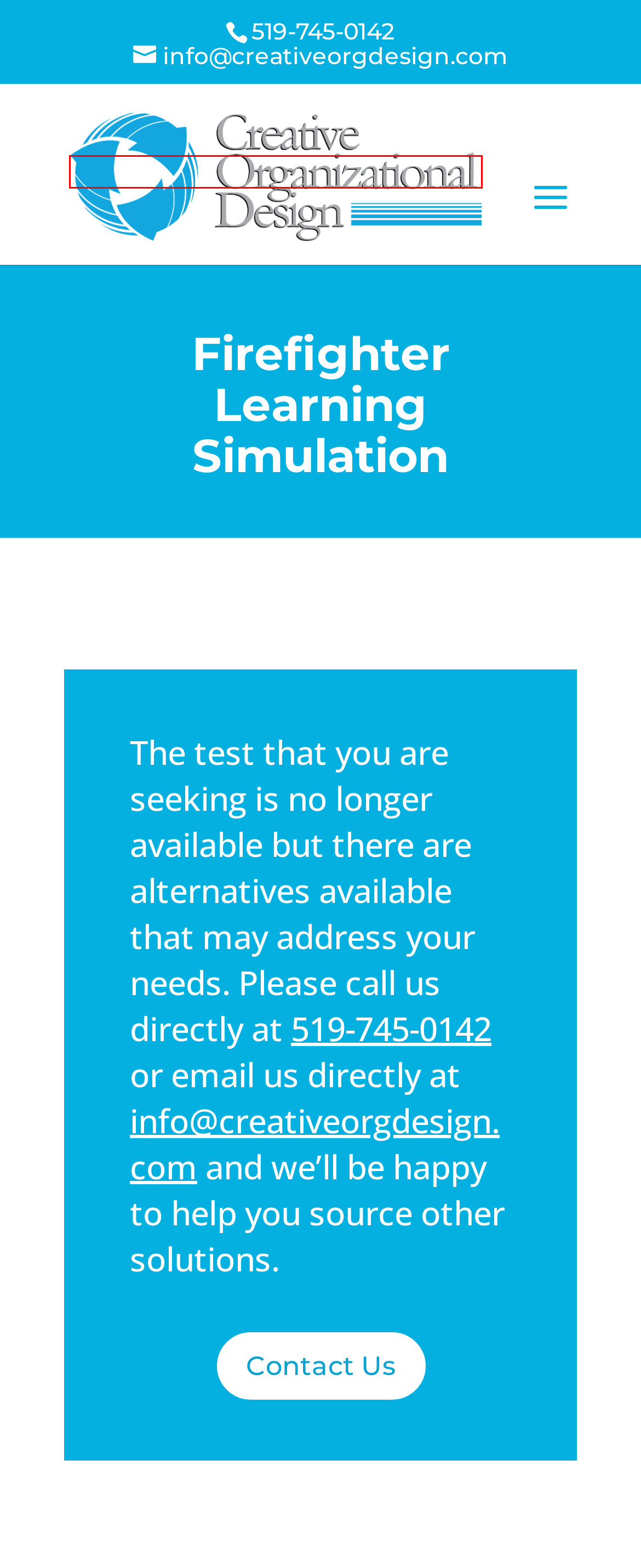With the provided webpage screenshot containing a red bounding box around a UI element, determine which description best matches the new webpage that appears after clicking the selected element. The choices are:
A. Home - Blue Orchard Communications & Web Design
B. Paper Archives - Creative Organizational Design
C. Contact Creative Organizational Design - Creative Organizational Design
D. Interview Style Inventory - For interview skill planning and improvement
E. Employment Assessment Tests | #1 Tests for Employees
F. Career Interest Profile Test | Find Your New Career Path
G. Executive Leadership Portfolio - Identify outstanding performers
H. Basic Aptitude Test for Law Enforcement | Assessments

E